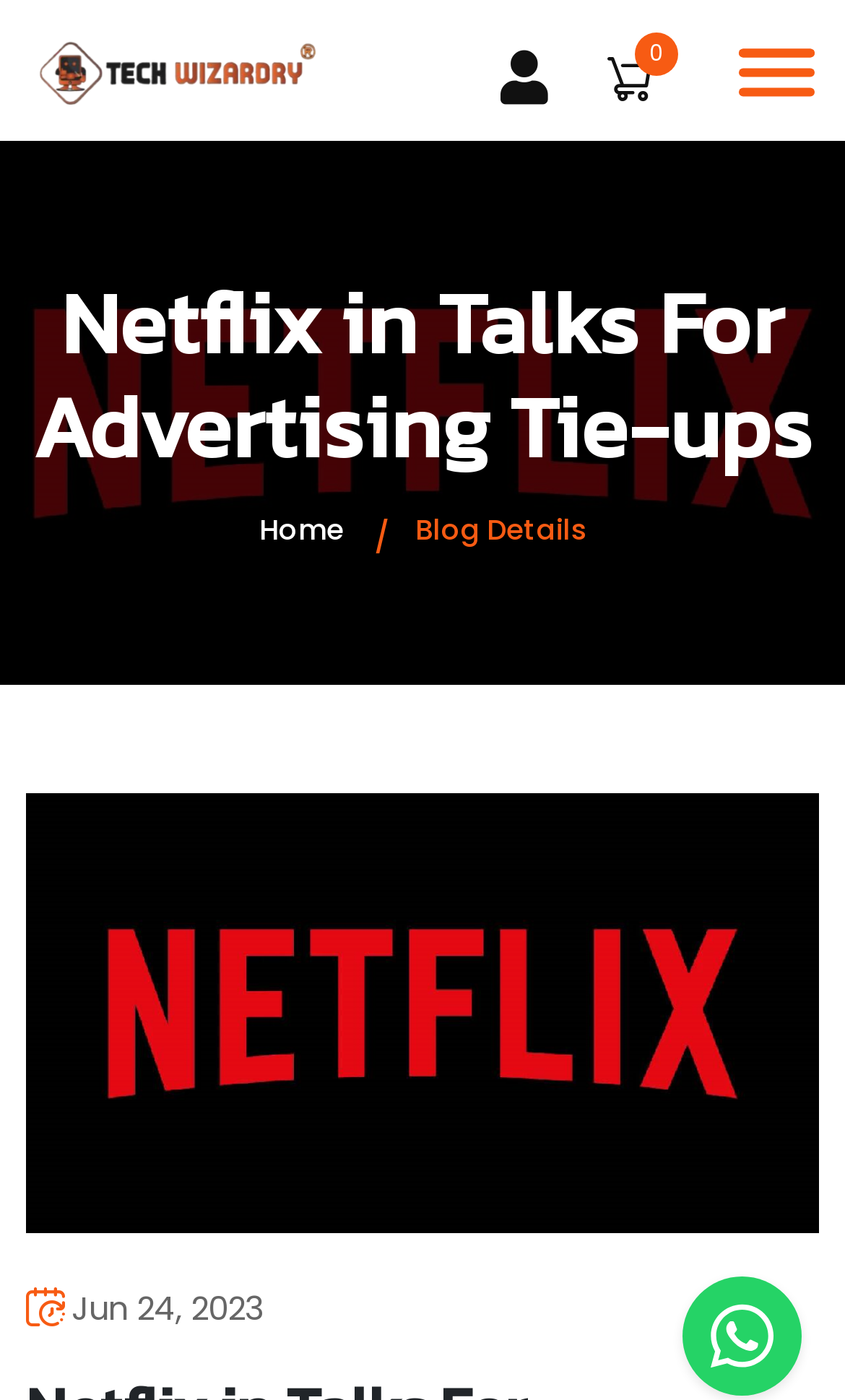What is the logo of the website? Using the information from the screenshot, answer with a single word or phrase.

Netflix